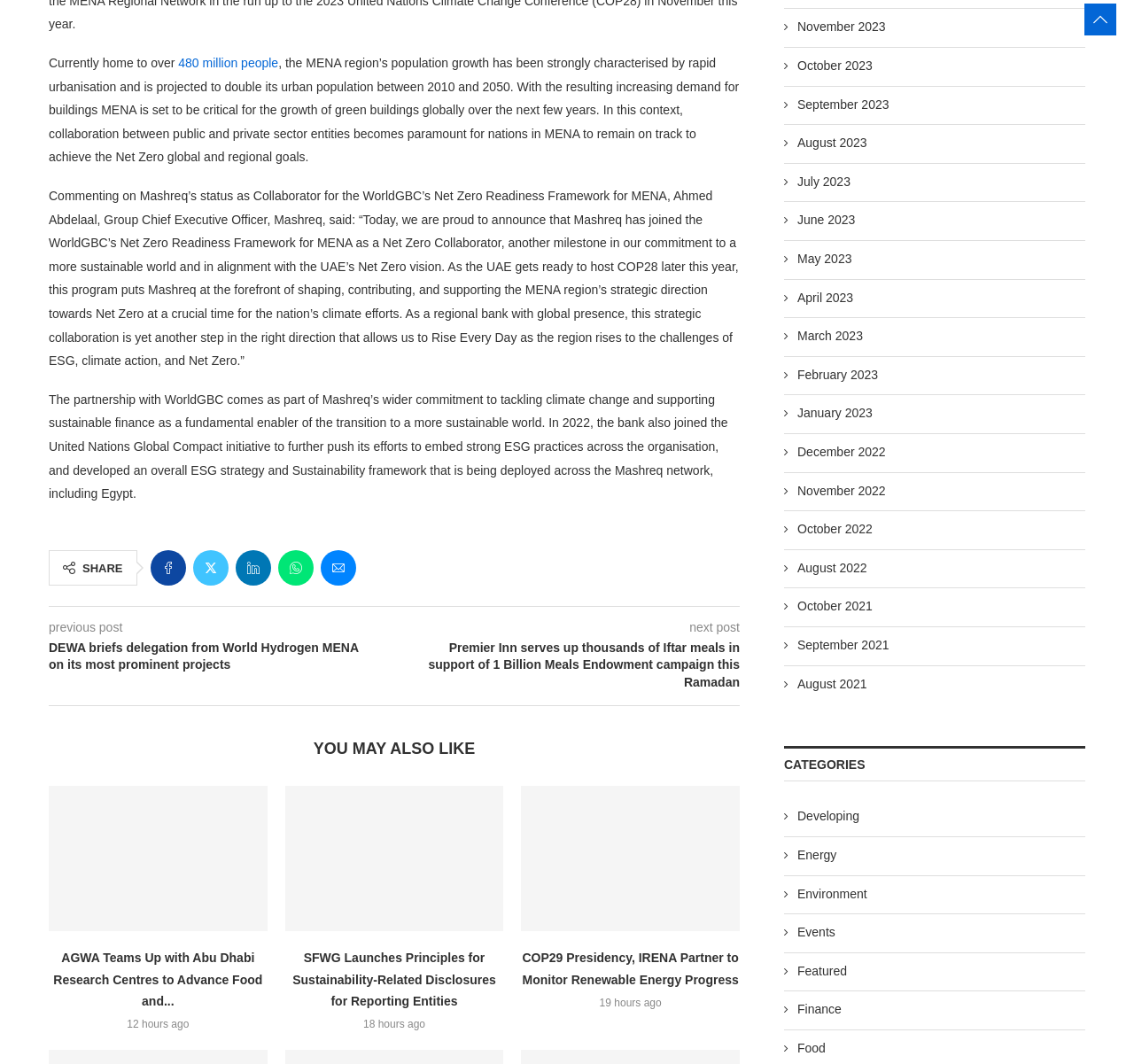Respond to the following question with a brief word or phrase:
What is the name of the initiative that Mashreq joined in 2022?

United Nations Global Compact